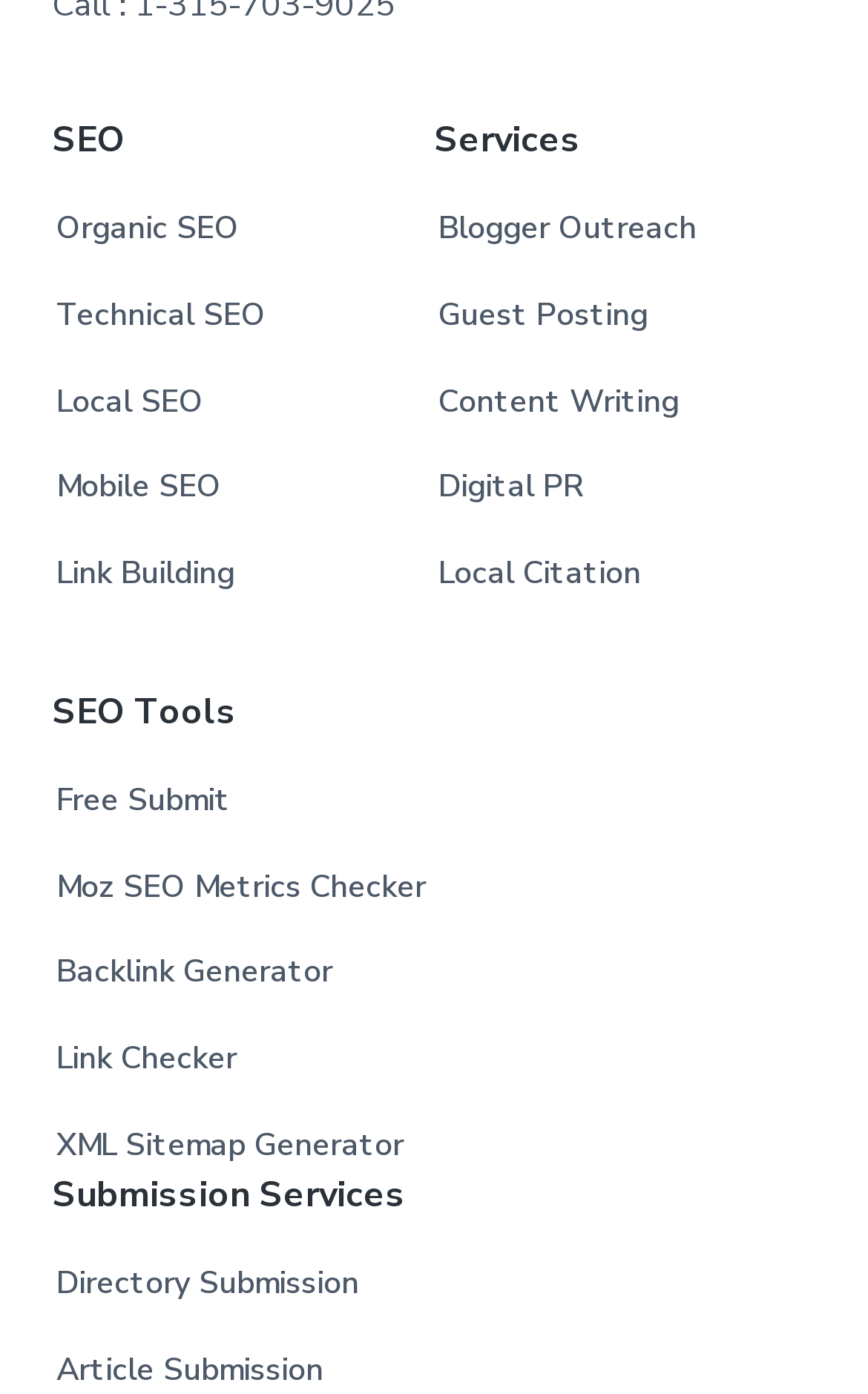Given the element description "XML Sitemap Generator" in the screenshot, predict the bounding box coordinates of that UI element.

[0.065, 0.804, 0.465, 0.84]